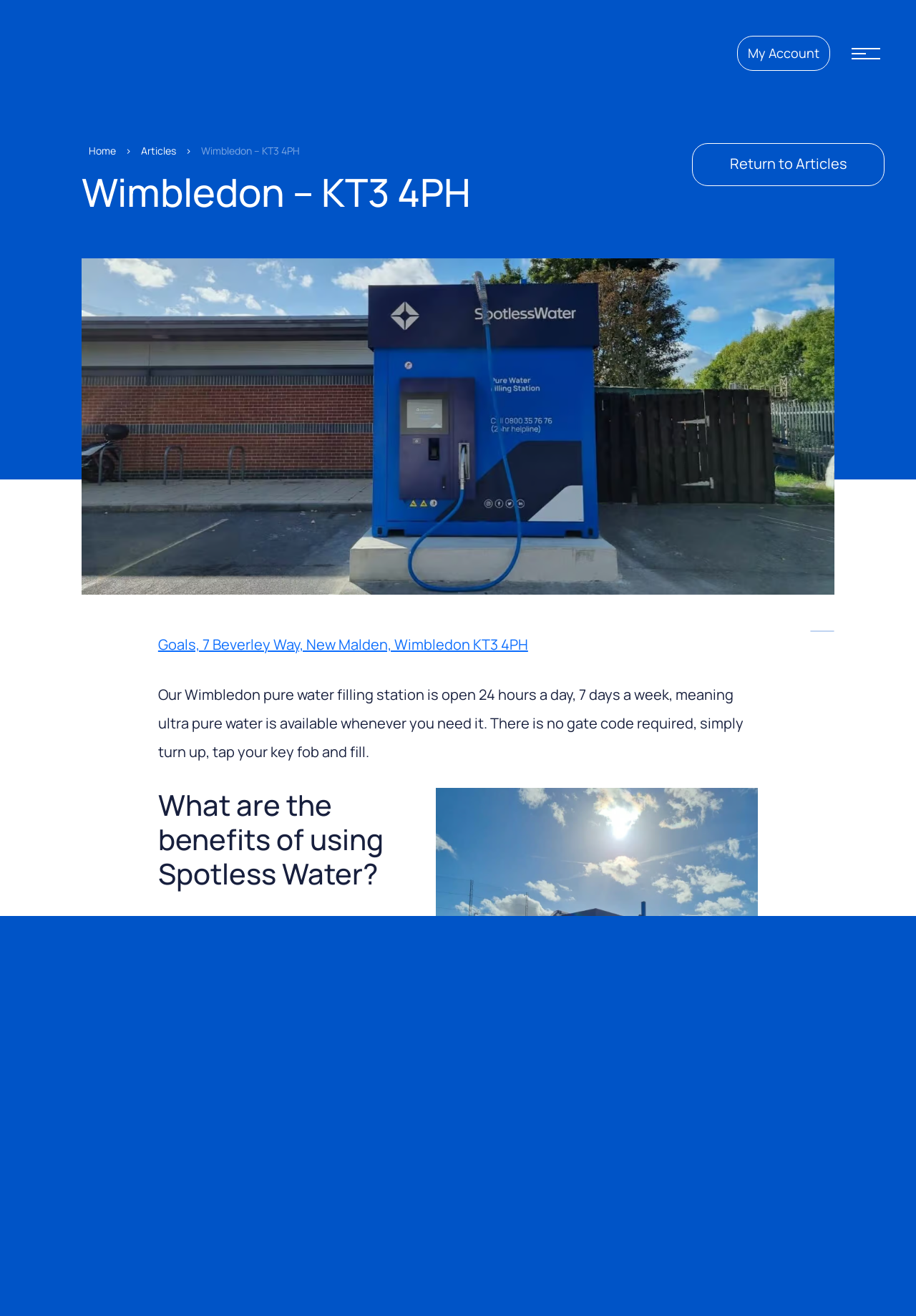Identify the bounding box coordinates of the specific part of the webpage to click to complete this instruction: "Click on WINDOW CLEANING".

[0.103, 0.668, 0.378, 0.703]